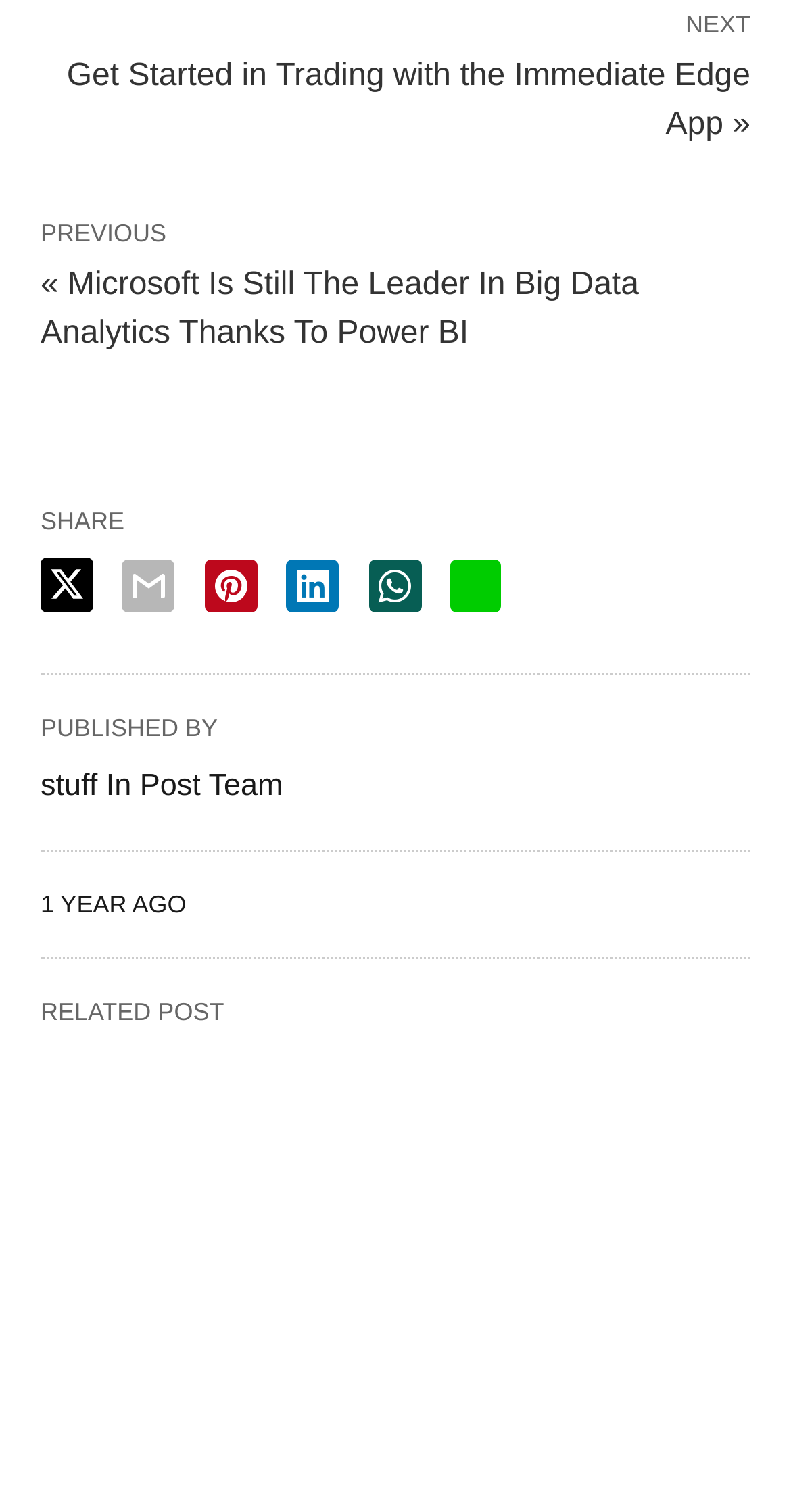What is the function of the icons below 'SHARE'?
Examine the screenshot and reply with a single word or phrase.

Social media sharing